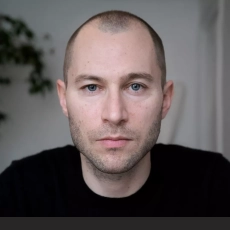Describe the scene in the image with detailed observations.

This image features Pieter Maes, a Belgium-born designer currently based in Paris. Renowned for his innovative approach to design, Maes has collaborated with Les Ateliers Courbet to create a limited series of Éditions Courbet pieces that showcase the exceptional craftsmanship of artisans. The ambiance of the photograph, with soft lighting and a minimalist background, emphasizes his thoughtful expression, reflecting the artistry and dedication behind his work. This collaboration highlights the fusion of modern design with traditional craftsmanship, celebrating the rich heritage of artisanship.